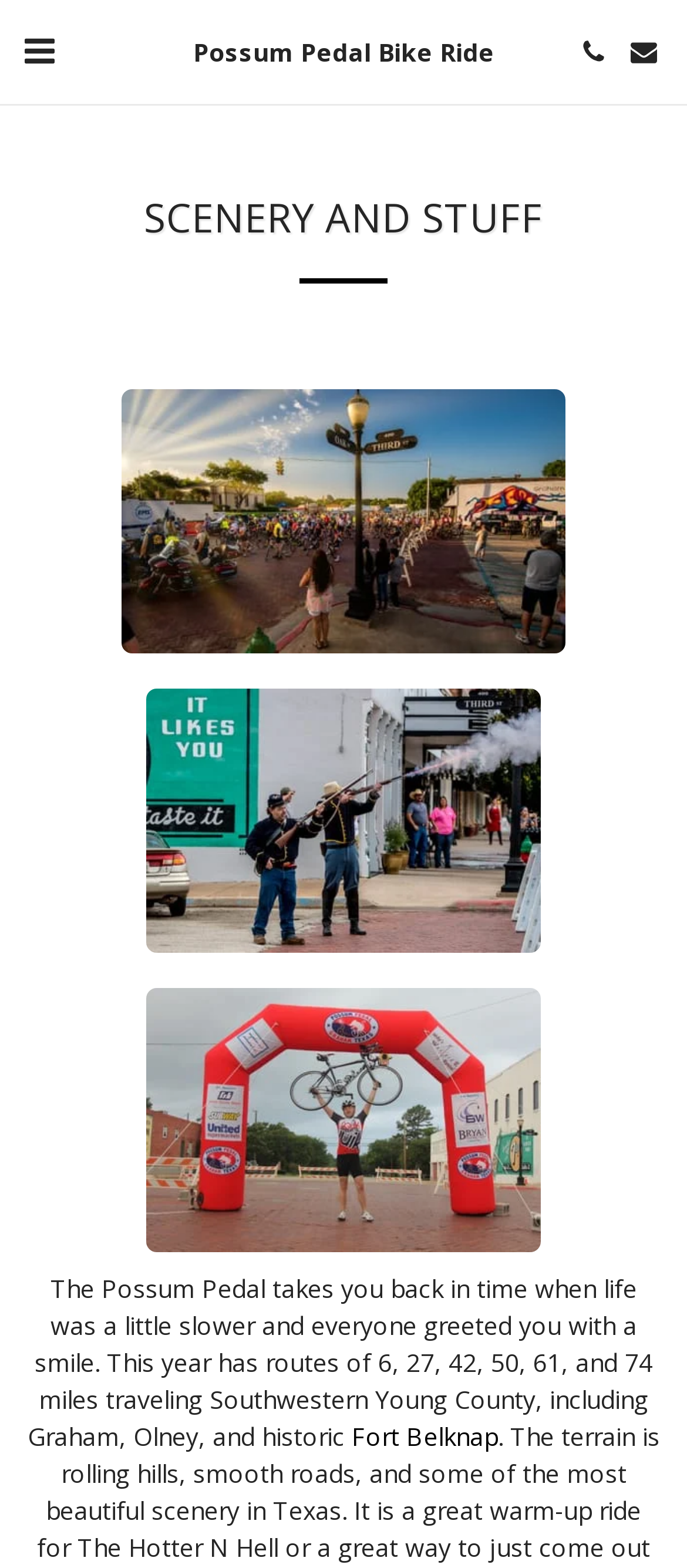How many images are on the webpage?
From the image, provide a succinct answer in one word or a short phrase.

3 images